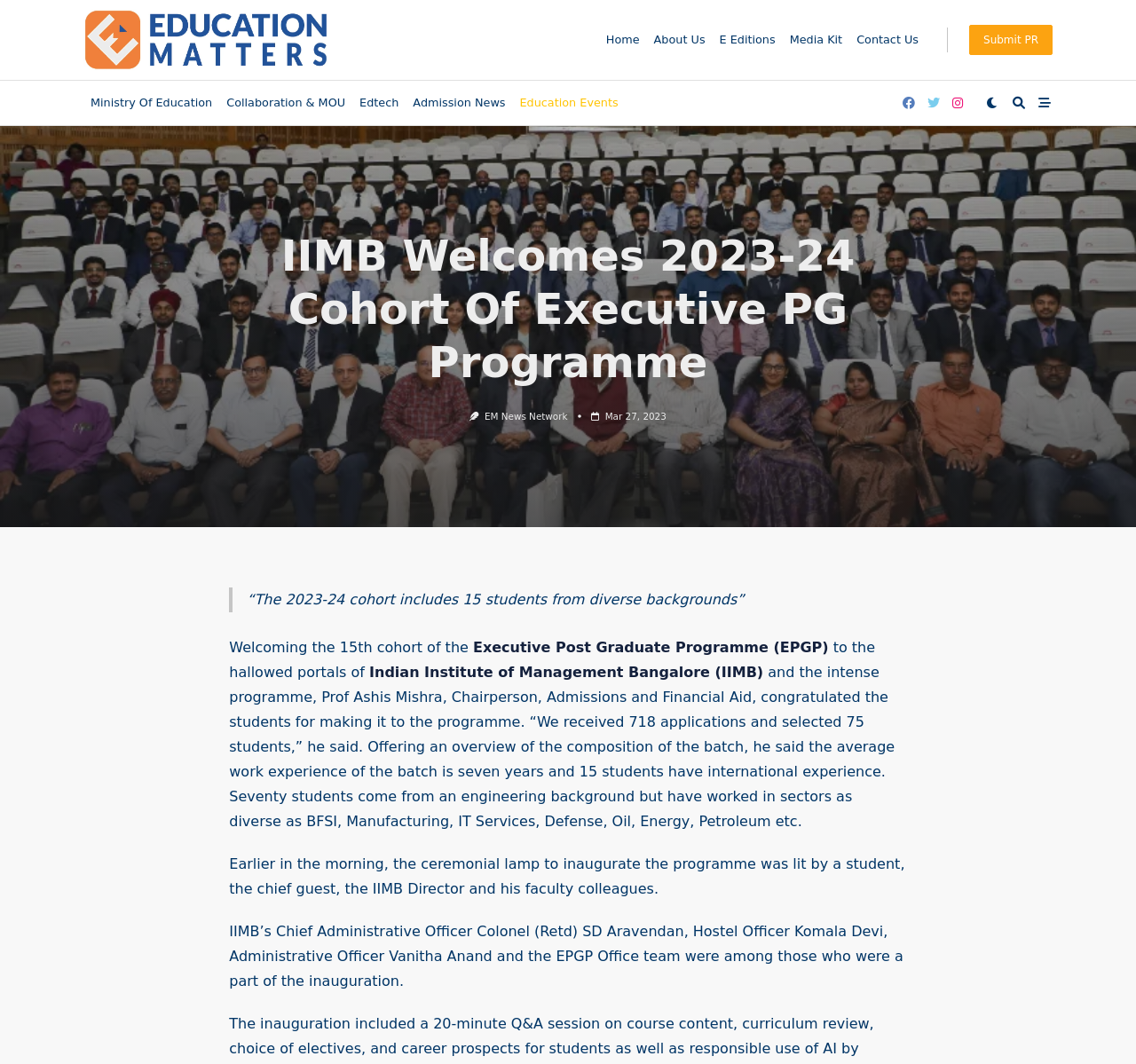Please locate the bounding box coordinates of the element that should be clicked to complete the given instruction: "Contact Us".

[0.748, 0.019, 0.815, 0.056]